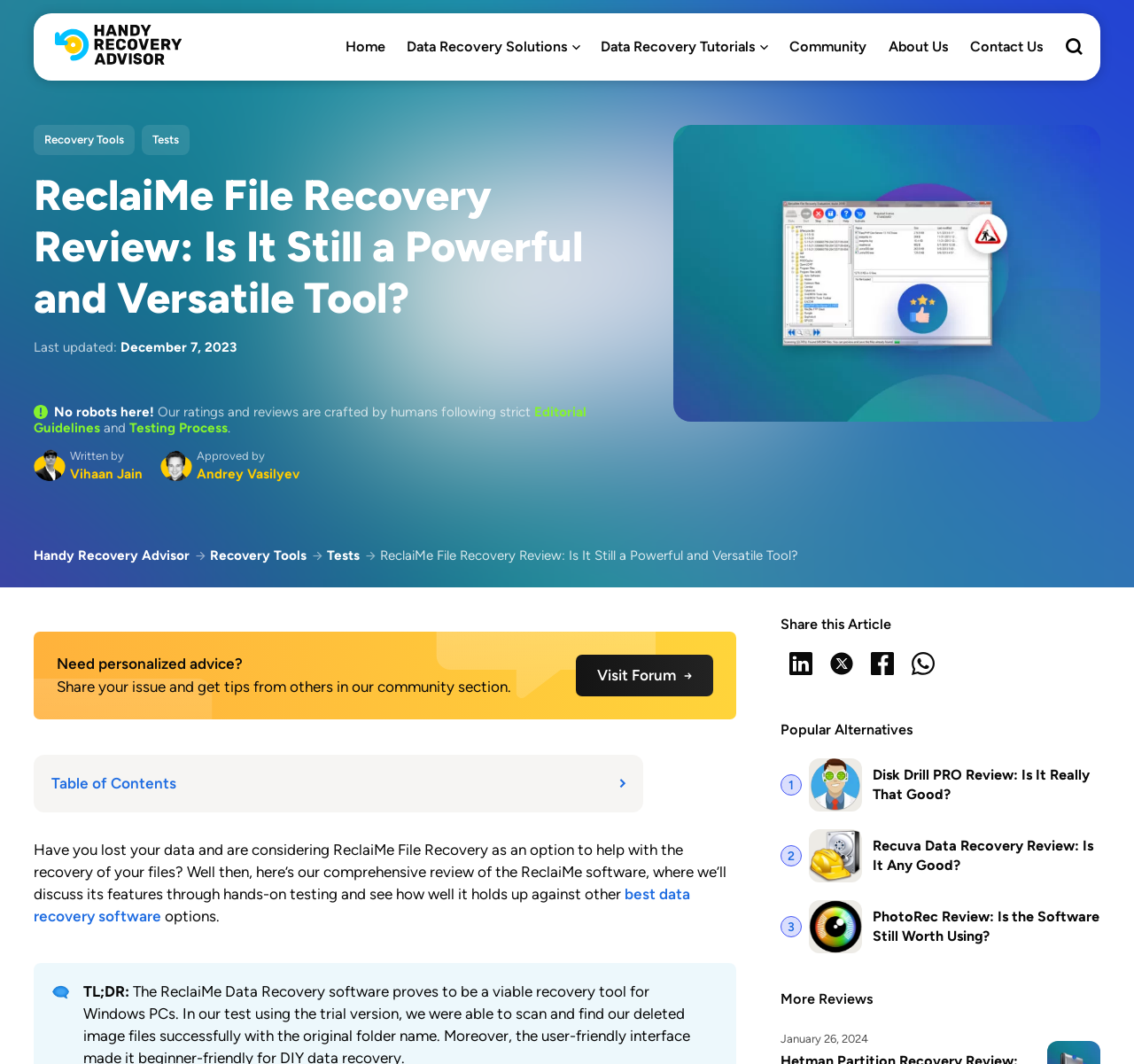Identify the bounding box coordinates for the UI element described as: "title="Share on Whatsapp"". The coordinates should be provided as four floats between 0 and 1: [left, top, right, bottom].

[0.796, 0.604, 0.832, 0.643]